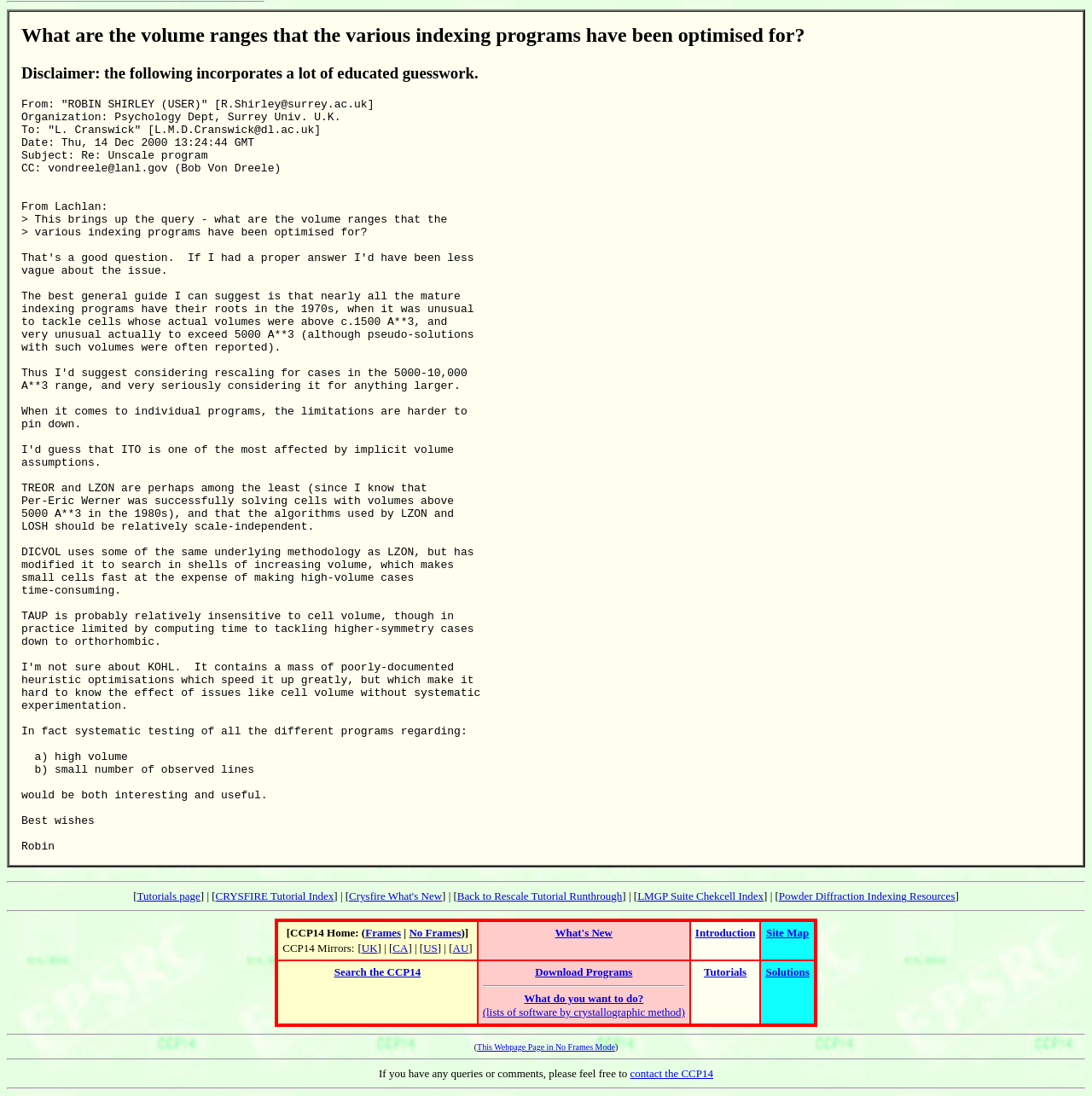What is the purpose of the CCP14 website?
Based on the screenshot, answer the question with a single word or phrase.

Crystallographic computing